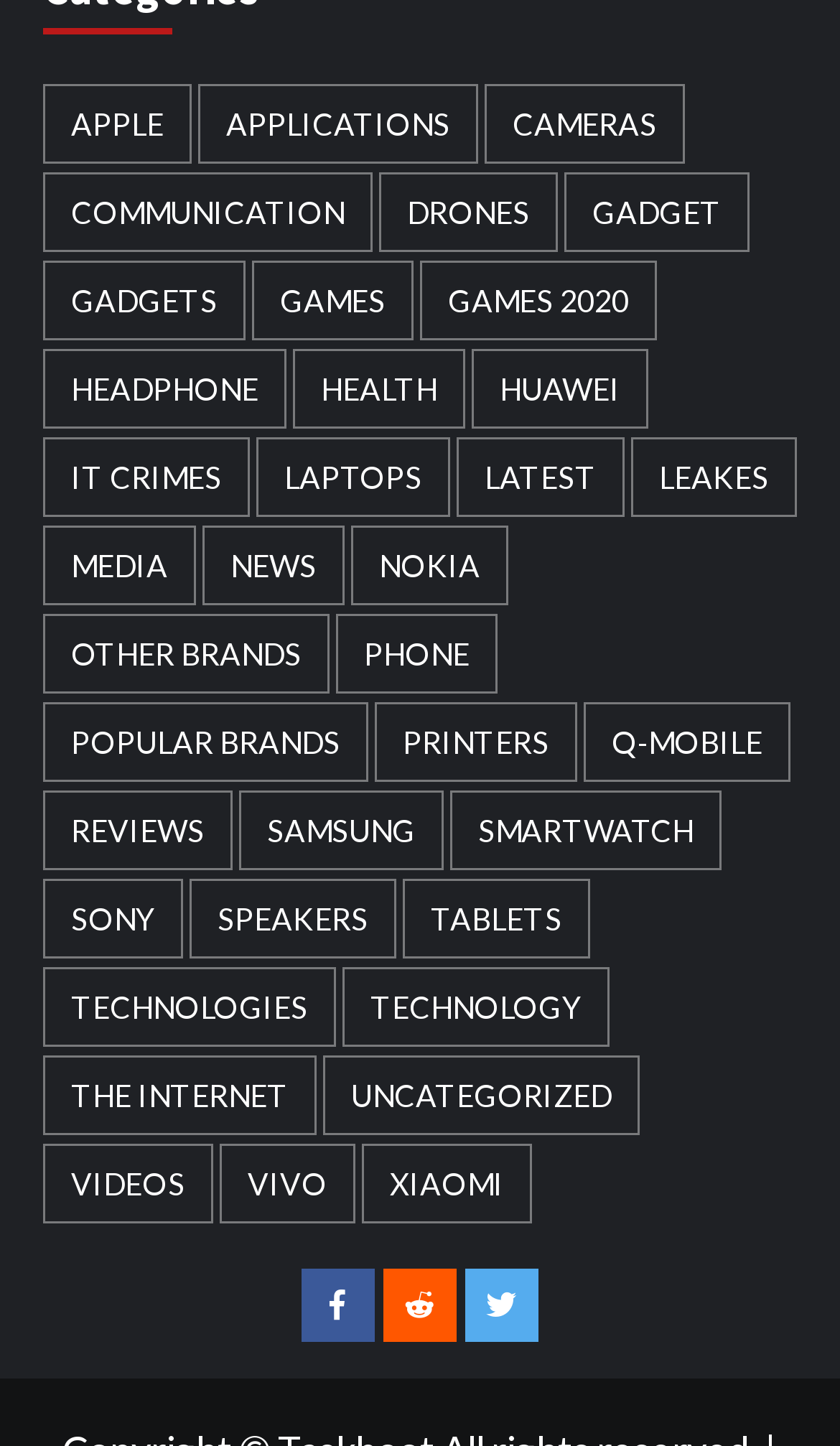Please answer the following query using a single word or phrase: 
How many social media links are at the bottom of the webpage?

3